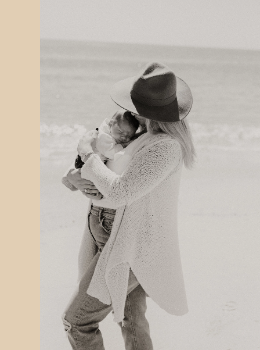Please respond to the question with a concise word or phrase:
What is the setting of the image?

A serene beach